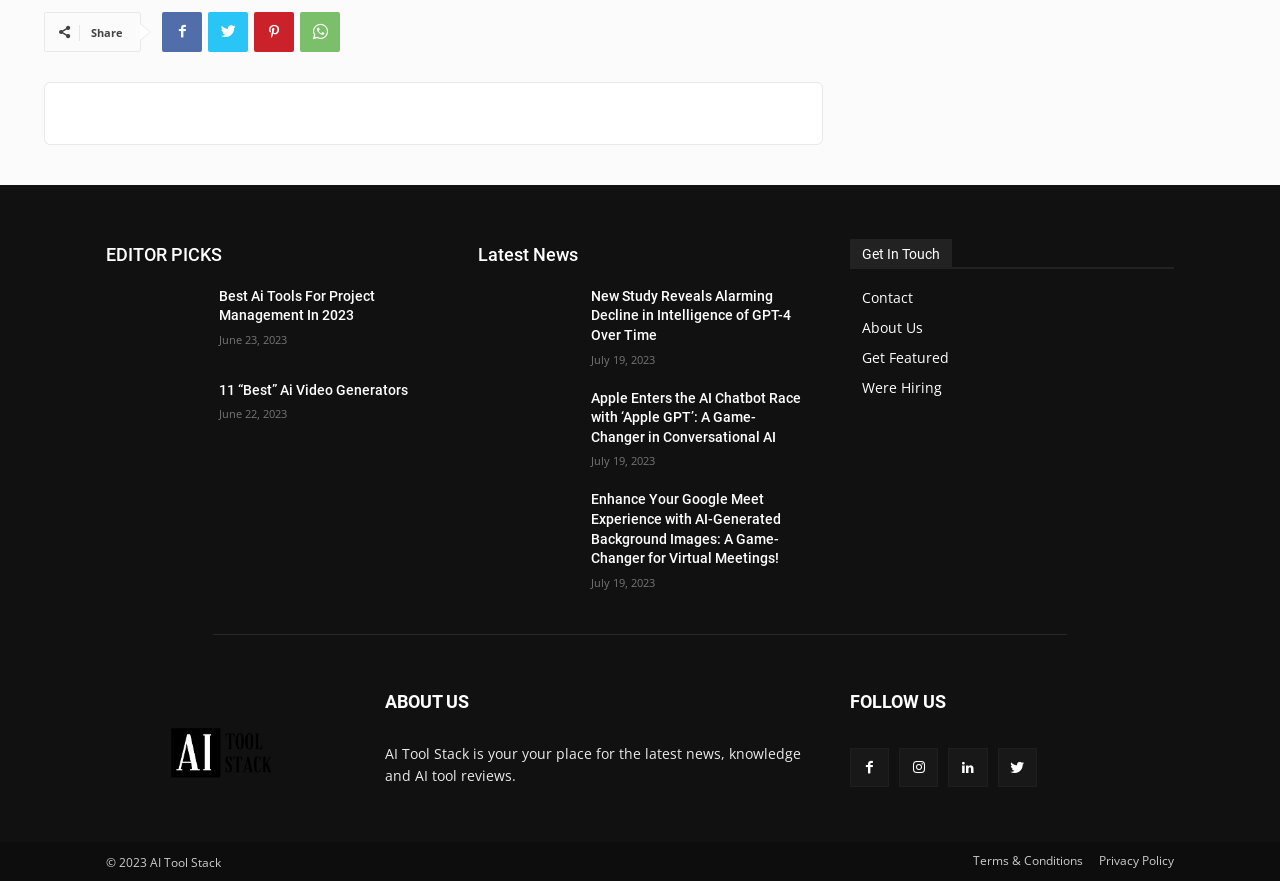Based on the element description prikhodkovy@ornl.gov, identify the bounding box of the UI element in the given webpage screenshot. The coordinates should be in the format (top-left x, top-left y, bottom-right x, bottom-right y) and must be between 0 and 1.

None